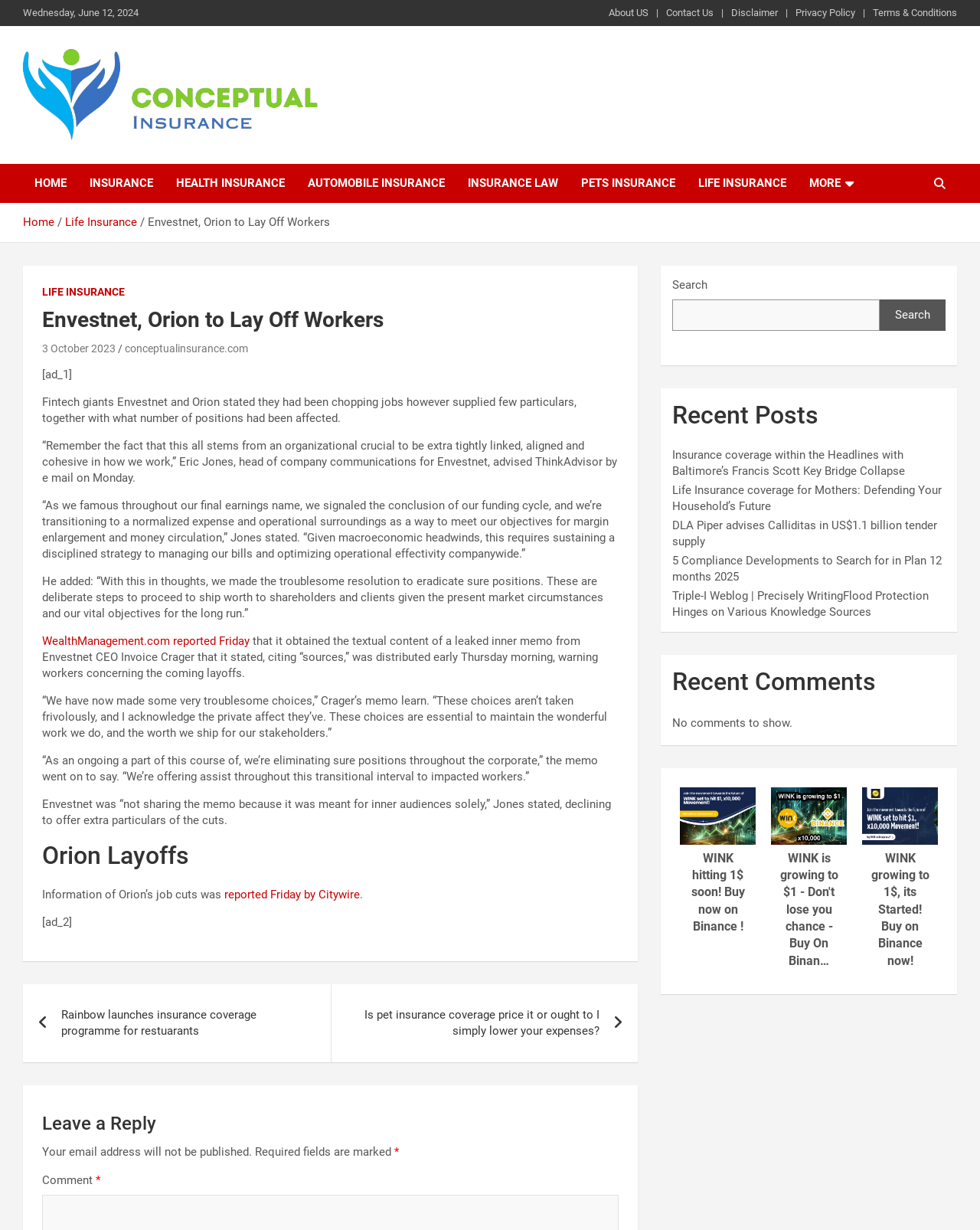Determine the bounding box coordinates of the section I need to click to execute the following instruction: "Search for something". Provide the coordinates as four float numbers between 0 and 1, i.e., [left, top, right, bottom].

[0.686, 0.244, 0.898, 0.269]